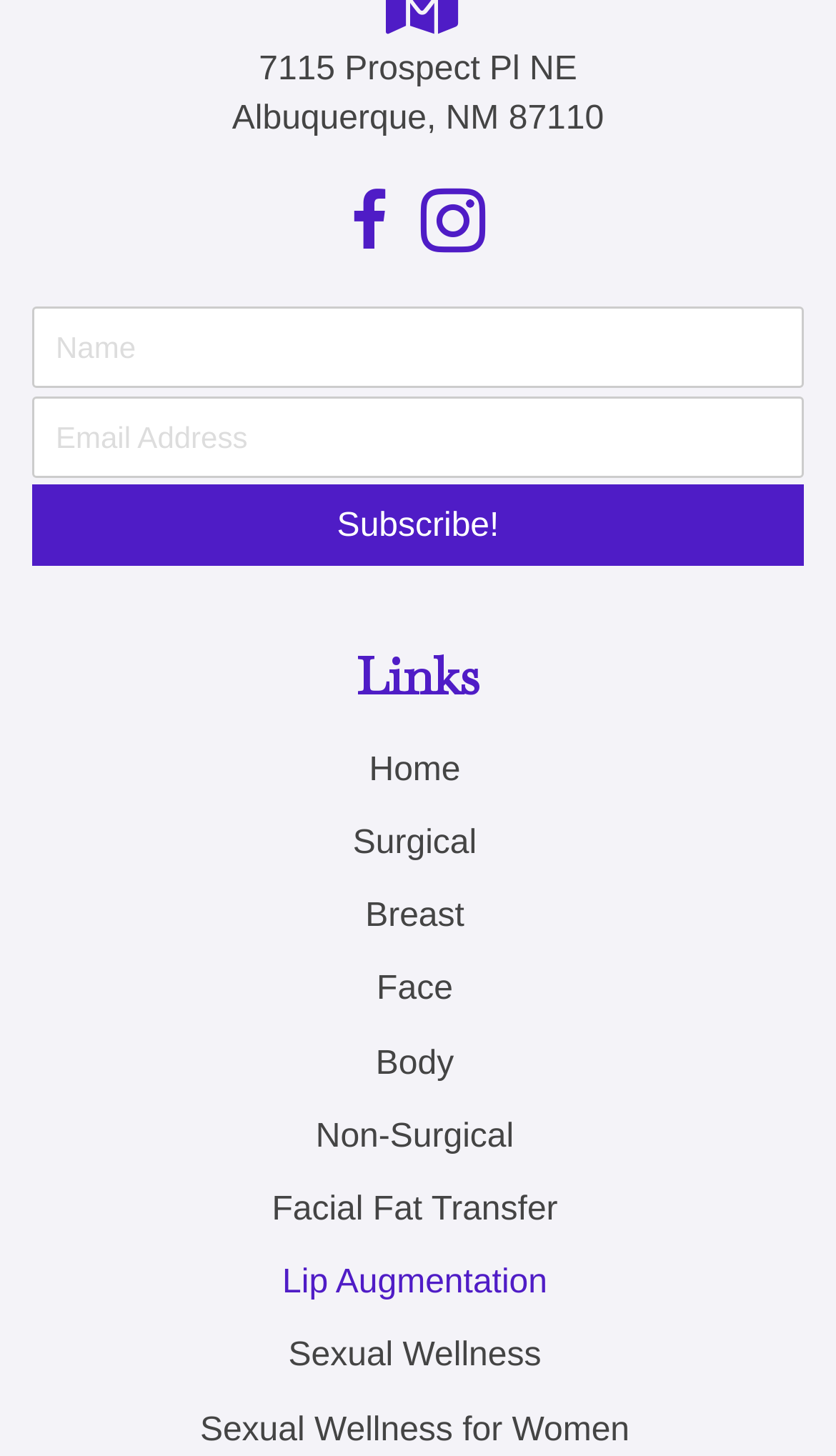Pinpoint the bounding box coordinates of the clickable element to carry out the following instruction: "Go to Home."

[0.044, 0.505, 0.949, 0.554]